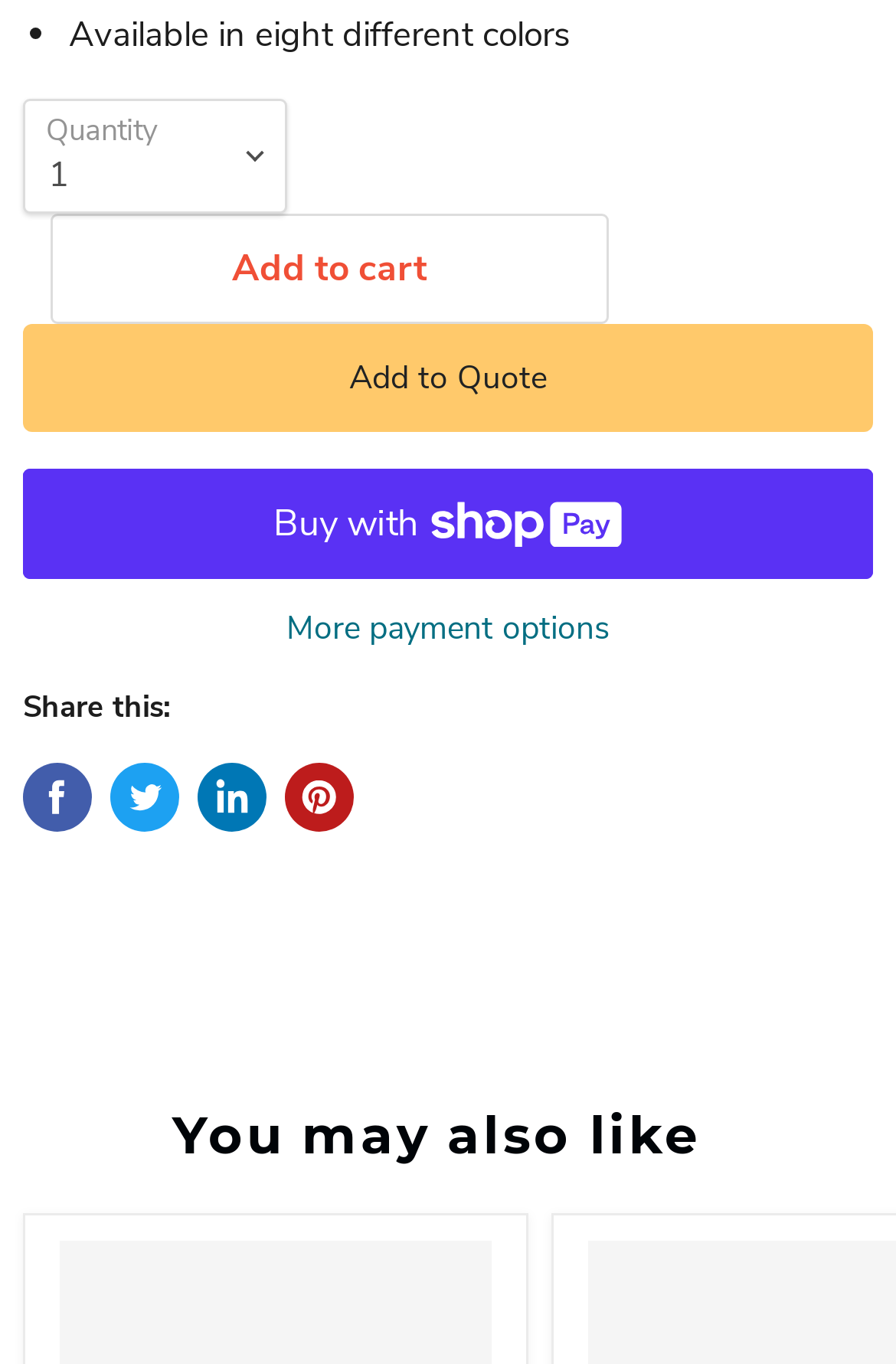What type of products are shown in the 'You may also like' section?
Answer the question with a thorough and detailed explanation.

The 'You may also like' section is likely showing similar products to the one currently being viewed. This section is located at the bottom of the page, suggesting that it is a secondary feature to encourage users to explore more products.